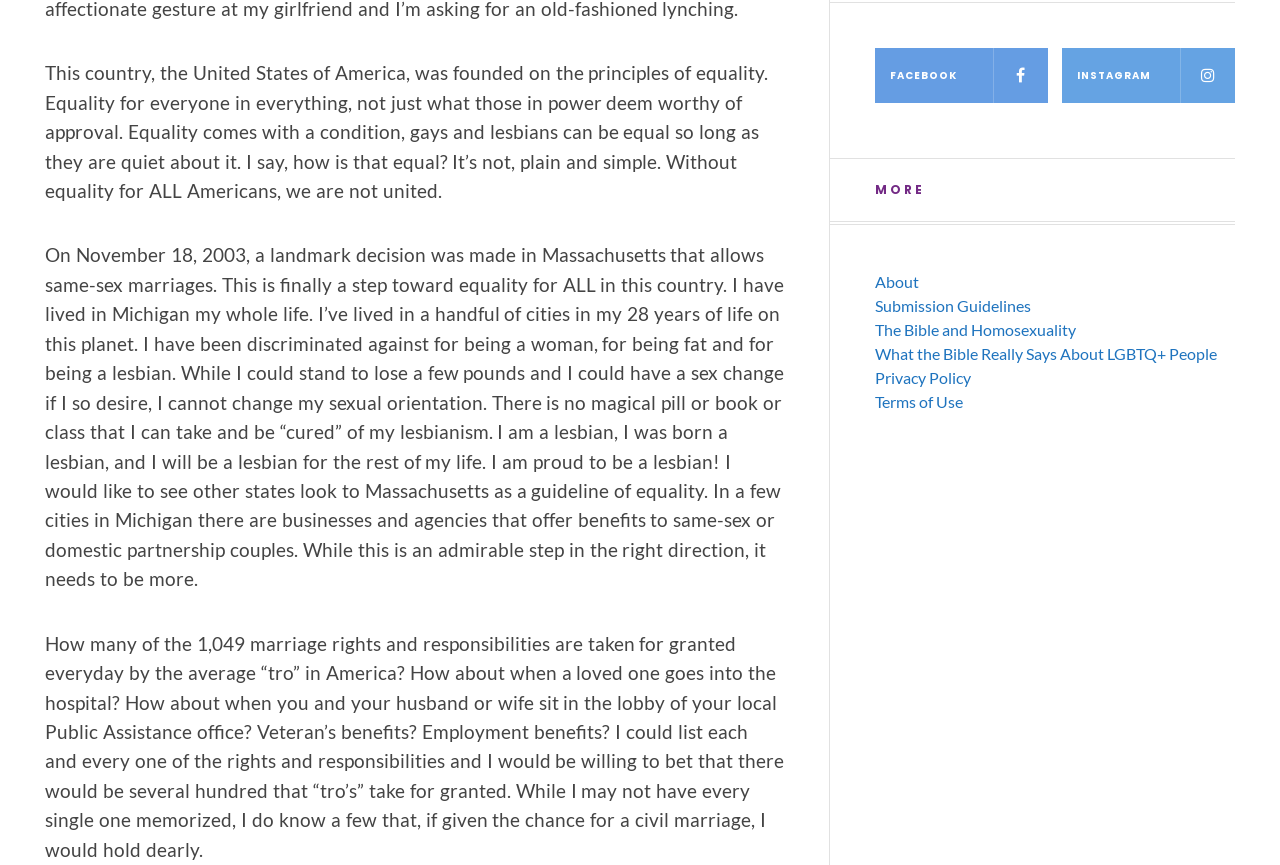Identify the bounding box for the described UI element: "Privacy Policy".

[0.684, 0.448, 0.759, 0.47]